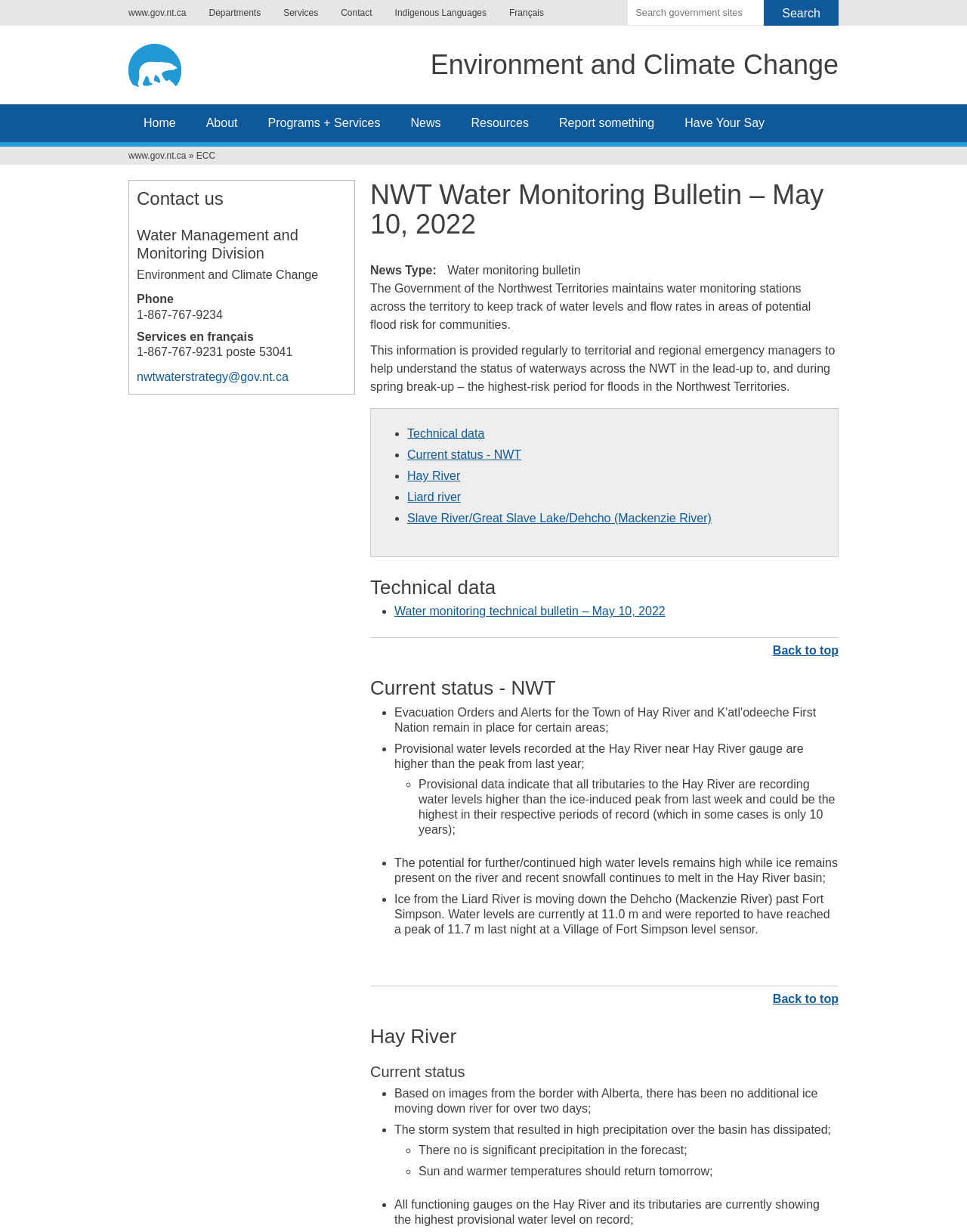Show the bounding box coordinates for the element that needs to be clicked to execute the following instruction: "Contact the Water Management and Monitoring Division". Provide the coordinates in the form of four float numbers between 0 and 1, i.e., [left, top, right, bottom].

[0.141, 0.183, 0.359, 0.213]